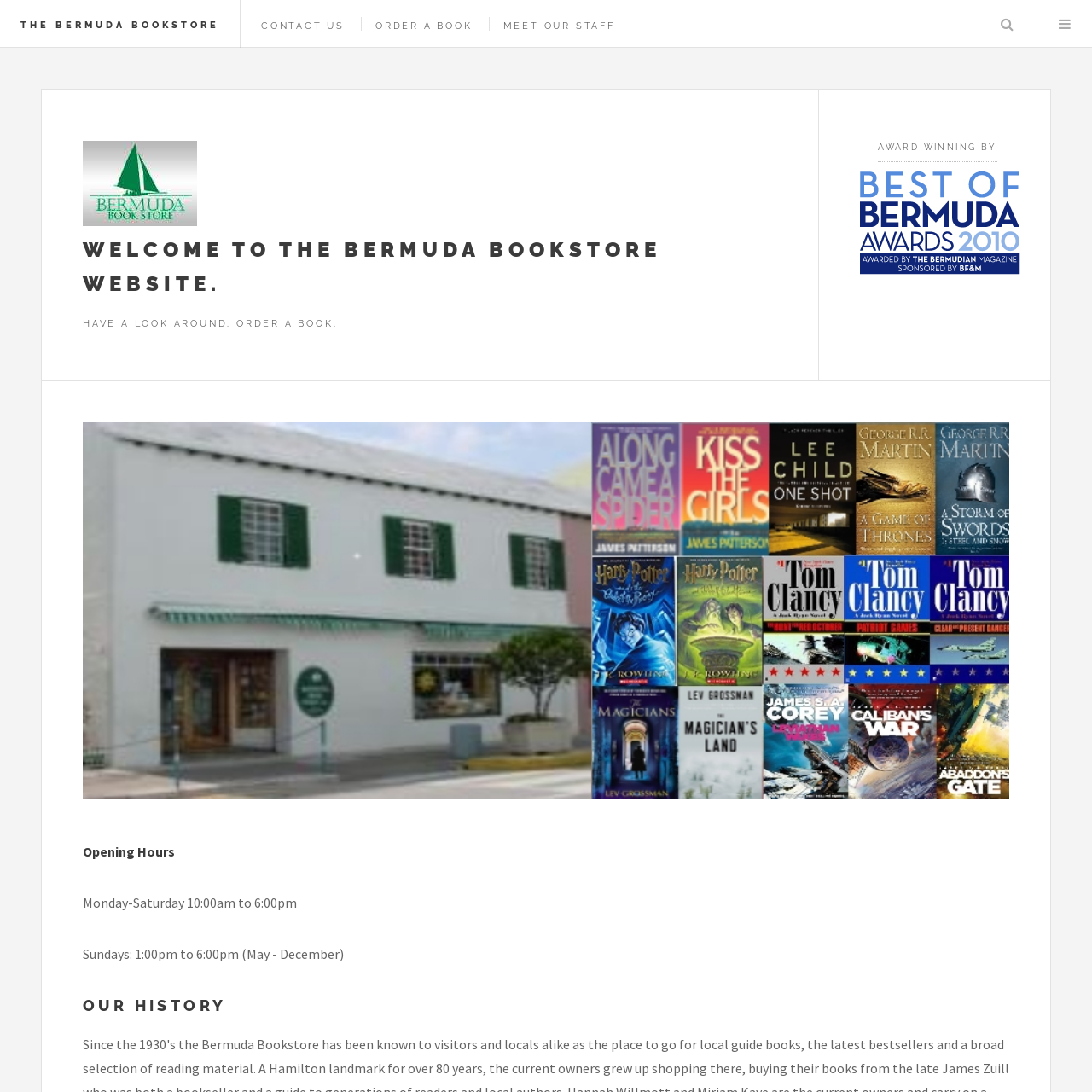What are the opening hours on Sundays?
Please interpret the details in the image and answer the question thoroughly.

The opening hours on Sundays can be found in the static text element that reads 'Sundays: 1:00pm to 6:00pm (May - December)'. This element is located below the 'Opening Hours' heading.